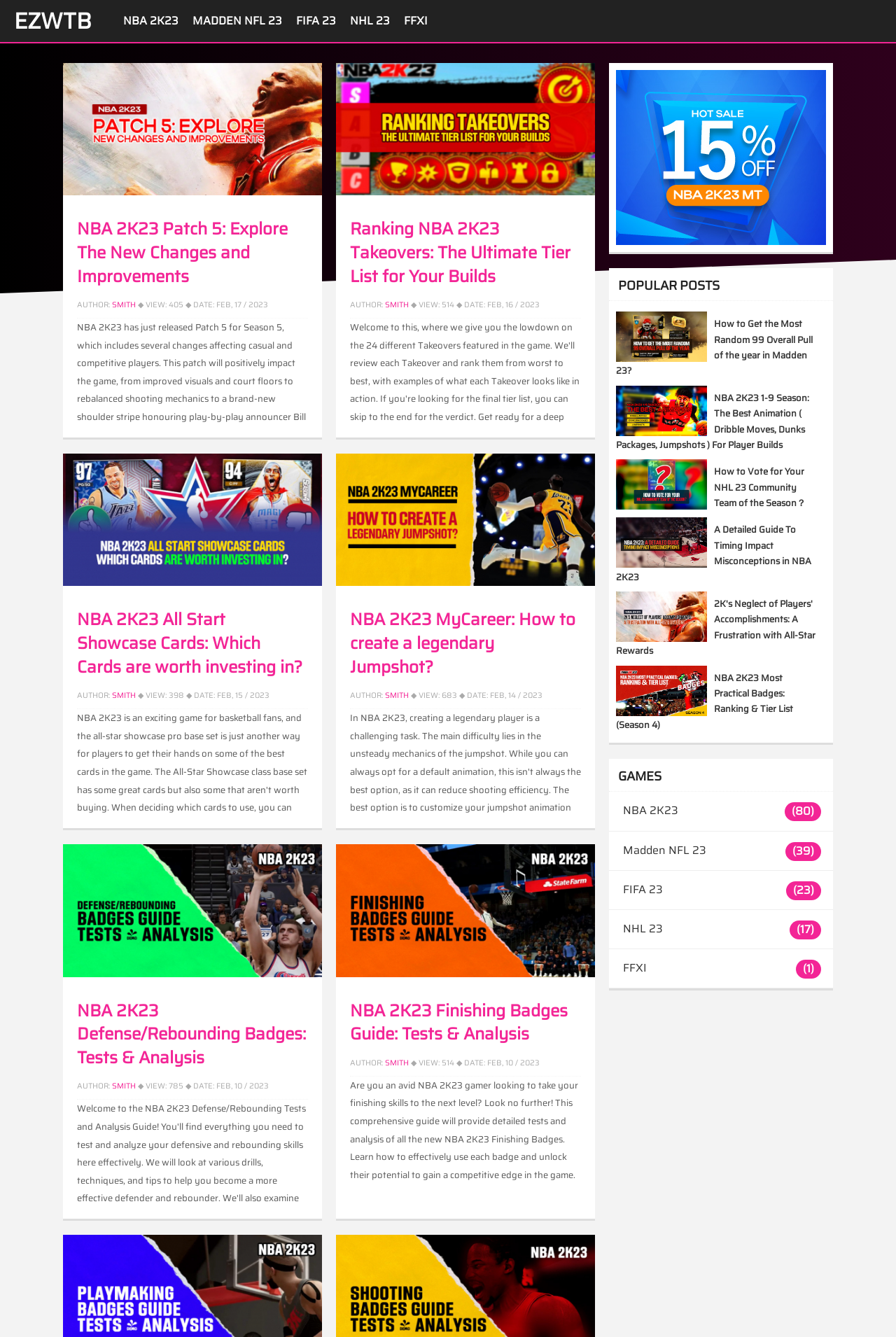Who is the author of the second article?
Look at the image and respond to the question as thoroughly as possible.

I looked at the second article element [100] and found the link element [299] inside it, which contains the text 'SMITH'. This element is labeled as 'AUTHOR:', so I concluded that the author of the second article is SMITH.